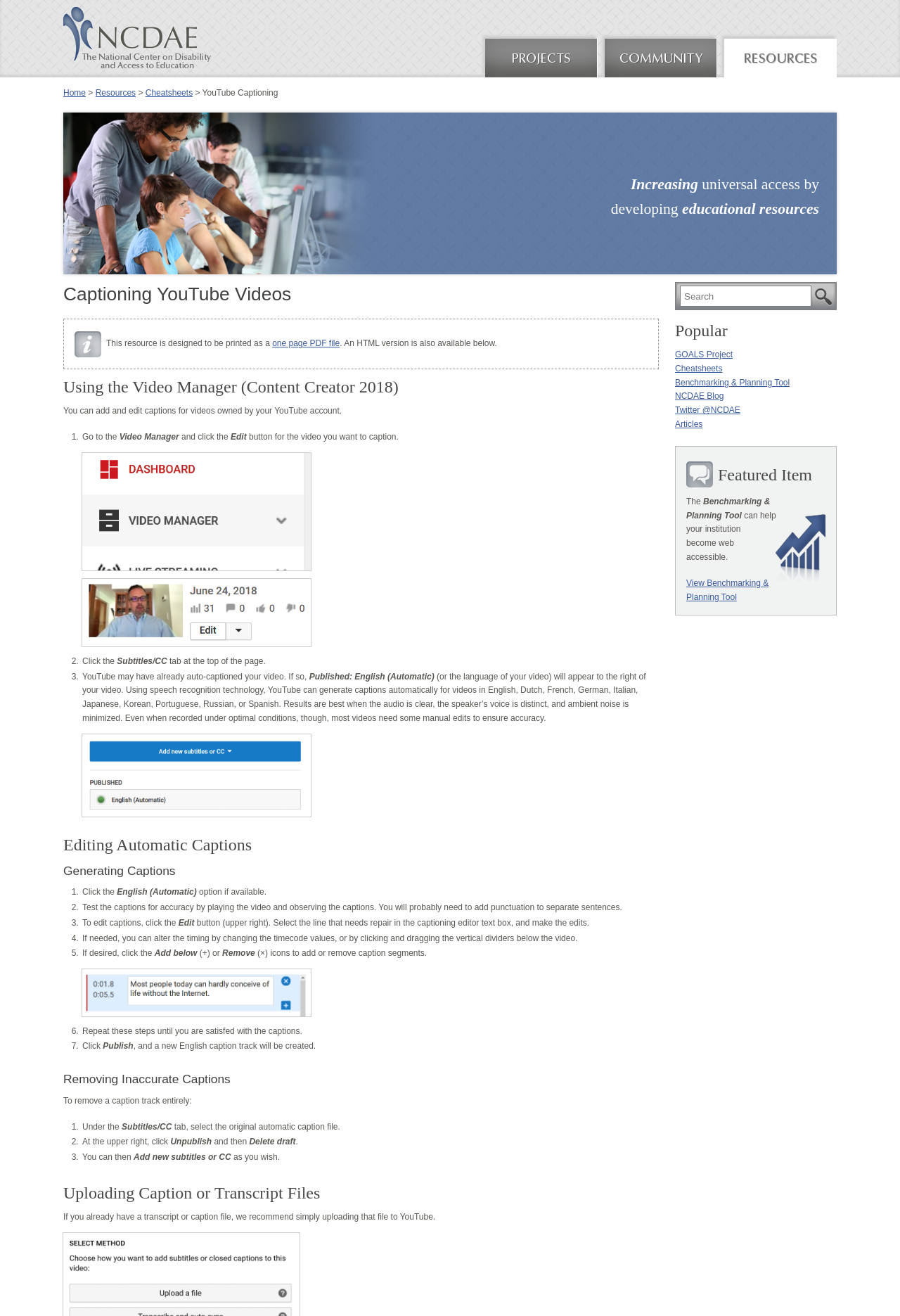Determine the bounding box coordinates of the element that should be clicked to execute the following command: "Click the 'NCDAE: The National Center on Disability and Access to Education' link".

[0.07, 0.048, 0.238, 0.061]